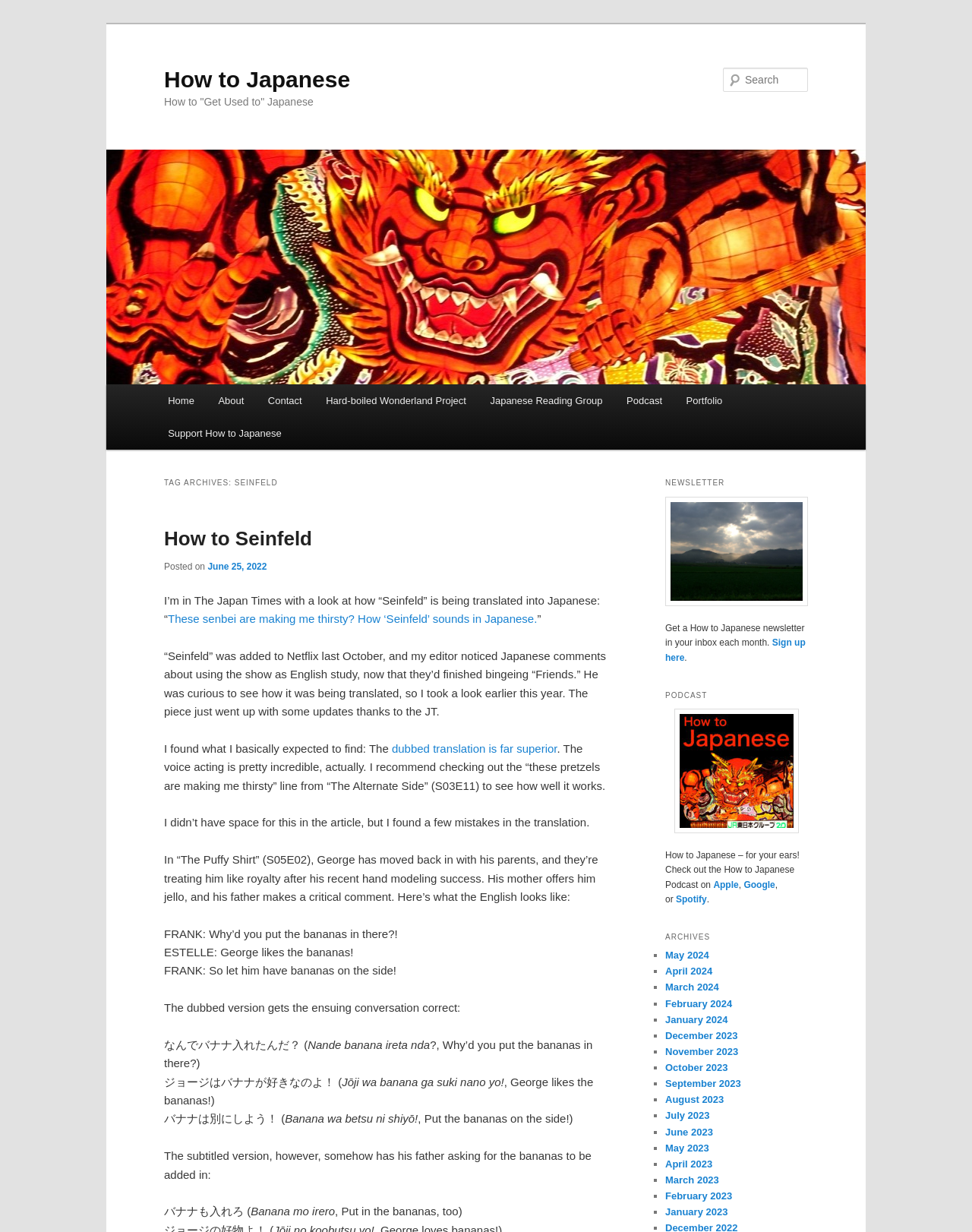What is the purpose of the 'NEWSLETTER' section?
Please respond to the question thoroughly and include all relevant details.

The 'NEWSLETTER' section allows users to sign up for a monthly newsletter by clicking on the 'Sign up here' link, which will provide them with regular updates and news from the 'How to Japanese' website.